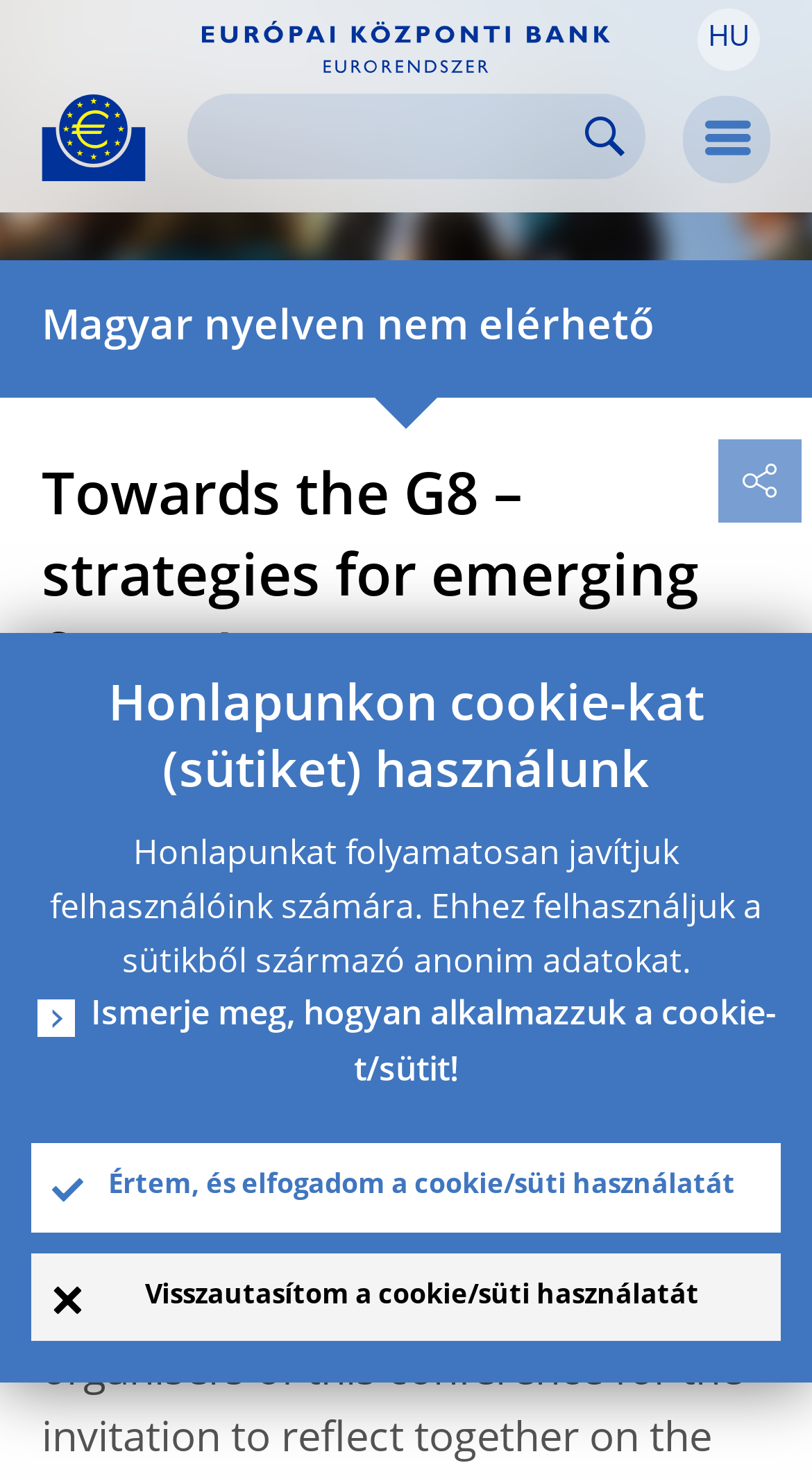Give a concise answer using only one word or phrase for this question:
What is the purpose of the cookies on the webpage?

To improve the webpage